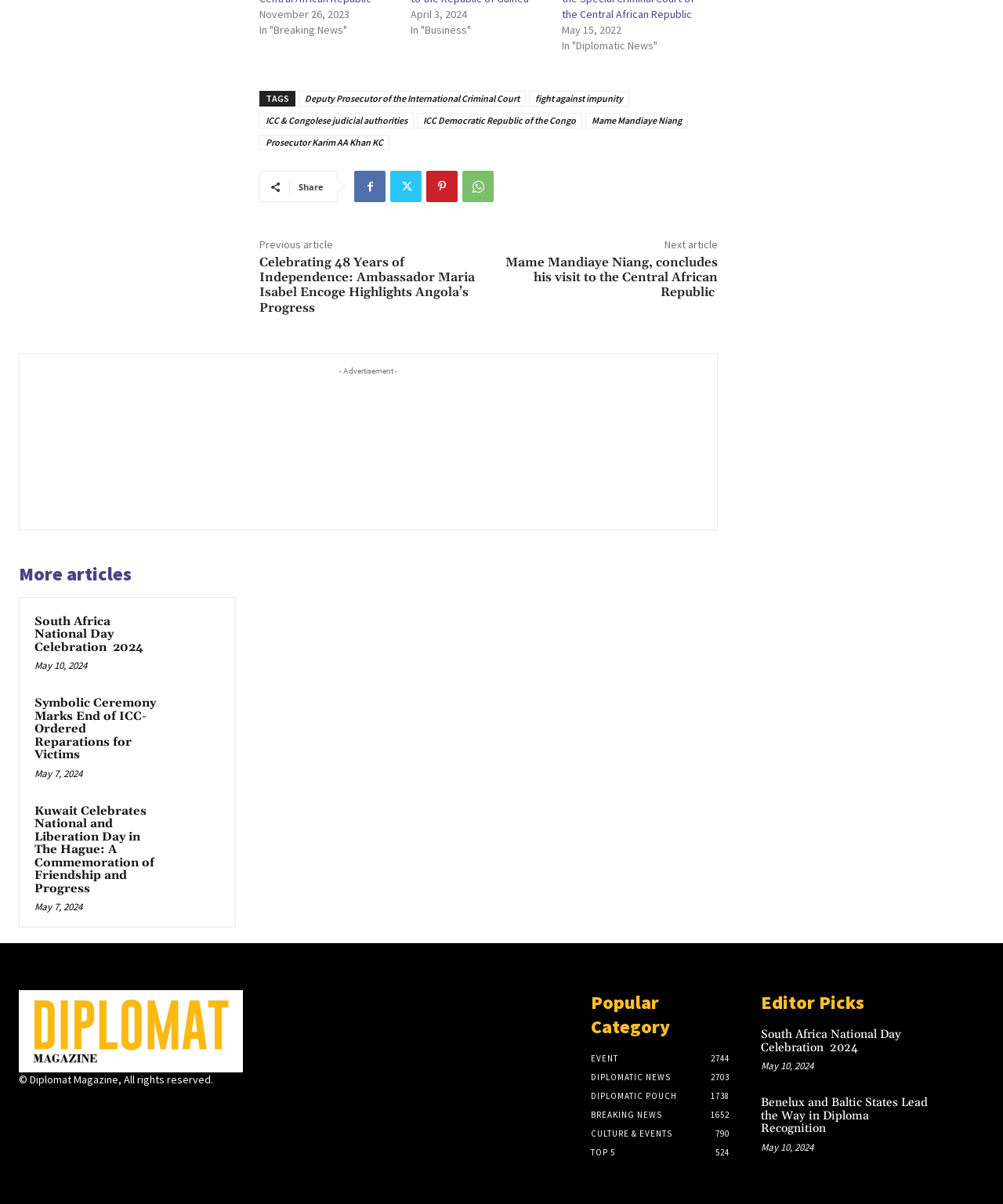Given the webpage screenshot, identify the bounding box of the UI element that matches this description: "parent_node: - Advertisement -".

[0.02, 0.315, 0.715, 0.427]